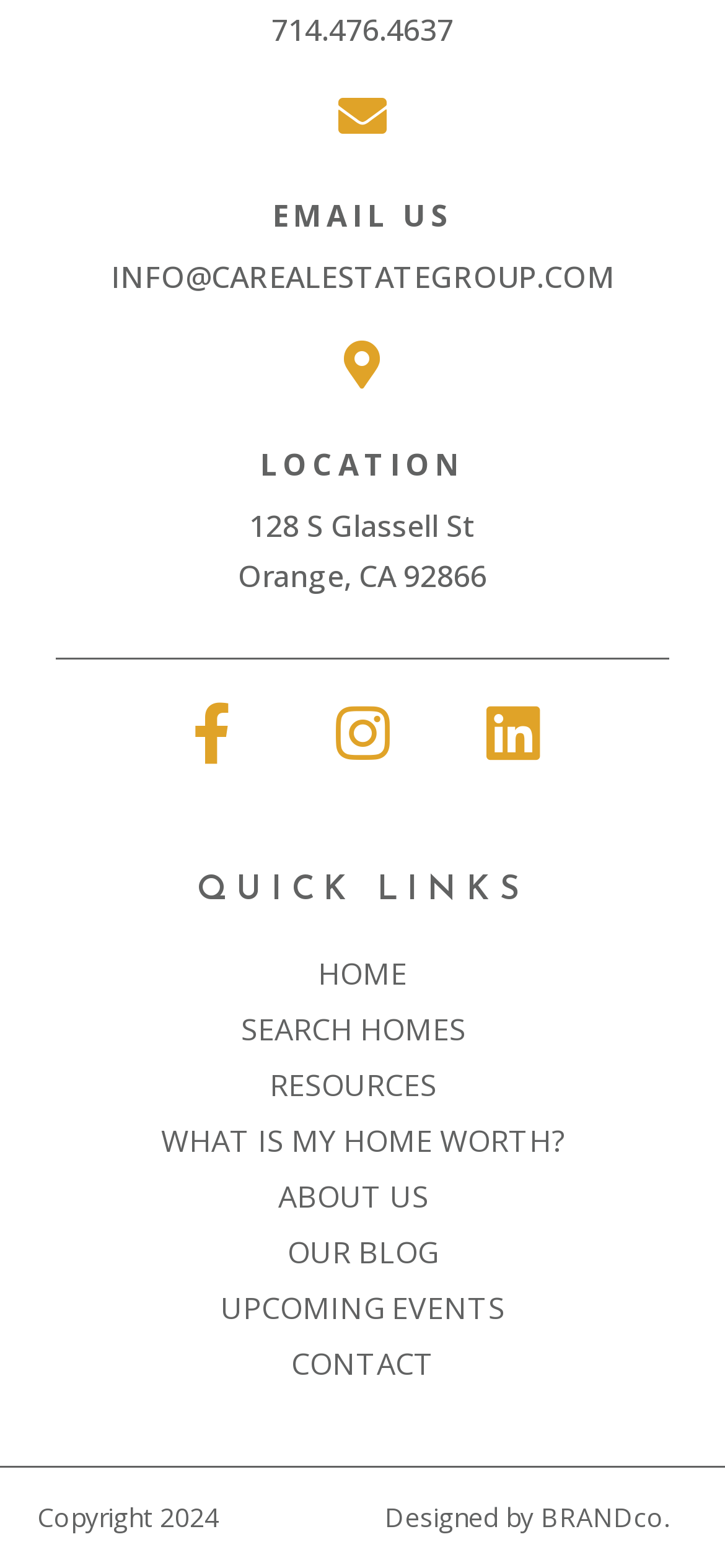What is the phone number to contact?
Kindly give a detailed and elaborate answer to the question.

The phone number to contact is found in the top section of the webpage, which is '714.476.4637'.